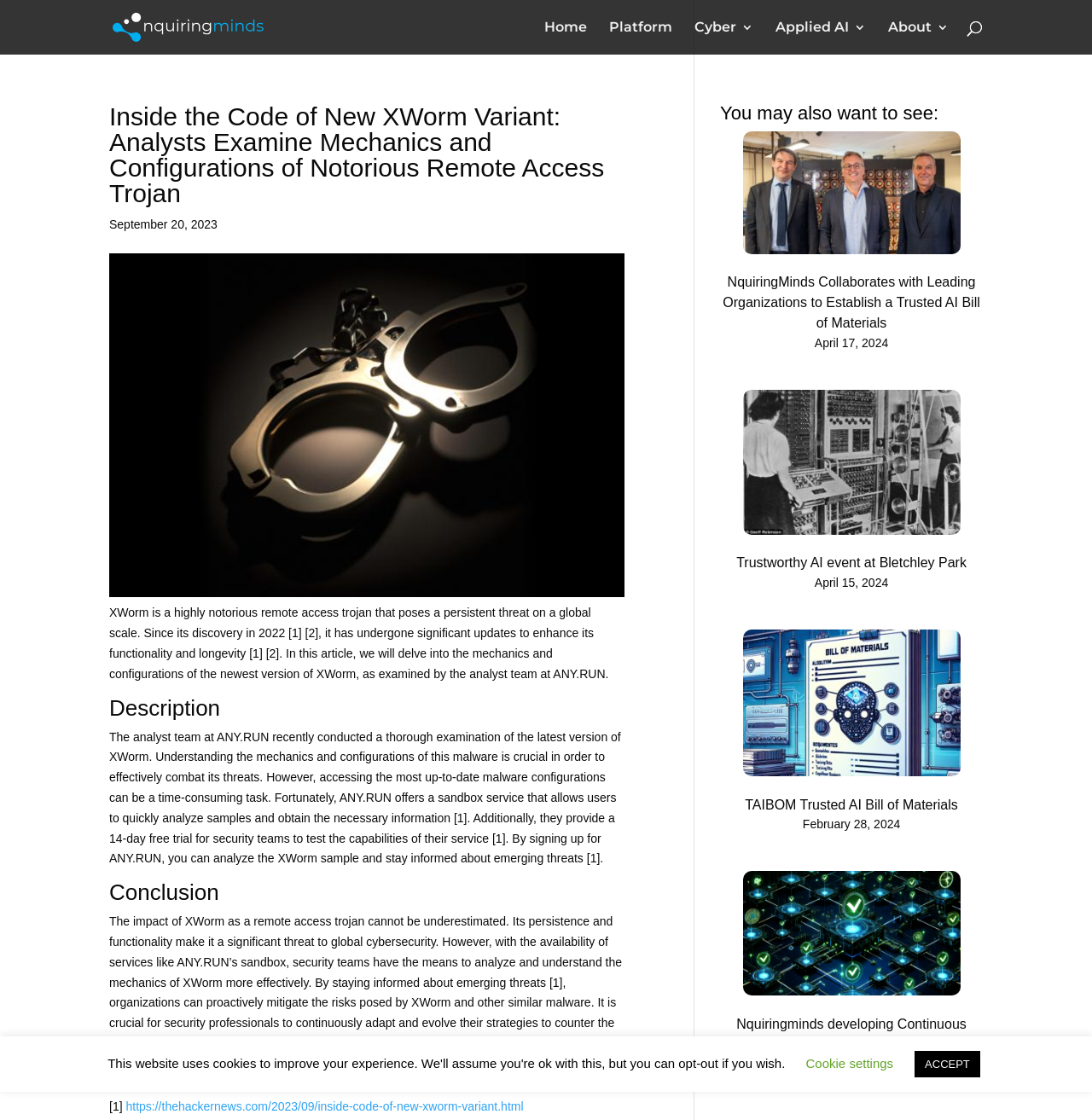Provide an in-depth caption for the elements present on the webpage.

This webpage is about a cybersecurity article discussing the XWorm remote access trojan. At the top, there is a navigation menu with links to "Home", "Platform", "Cyber 3", "Applied AI 3", and "About 3". Next to the navigation menu, there is a search bar. 

Below the navigation menu, there is a heading that matches the title of the webpage, "Inside the Code of New XWorm Variant: Analysts Examine Mechanics and Configurations of Notorious Remote Access Trojan". The date "September 20, 2023" is displayed below the heading. 

To the right of the date, there is an image related to cyber security, depicting handcuffs. The main content of the article is divided into sections, including "Description", "Conclusion", and "References". The article discusses the XWorm malware, its functionality, and how to combat its threats.

On the right side of the webpage, there is a section titled "You may also want to see:", which lists four related articles with links, each accompanied by a date. At the bottom of the webpage, there are two buttons, "Cookie settings" and "ACCEPT", related to cookie preferences.

Overall, the webpage is focused on providing information about the XWorm malware and its implications for cybersecurity, with additional resources and related articles available on the side.